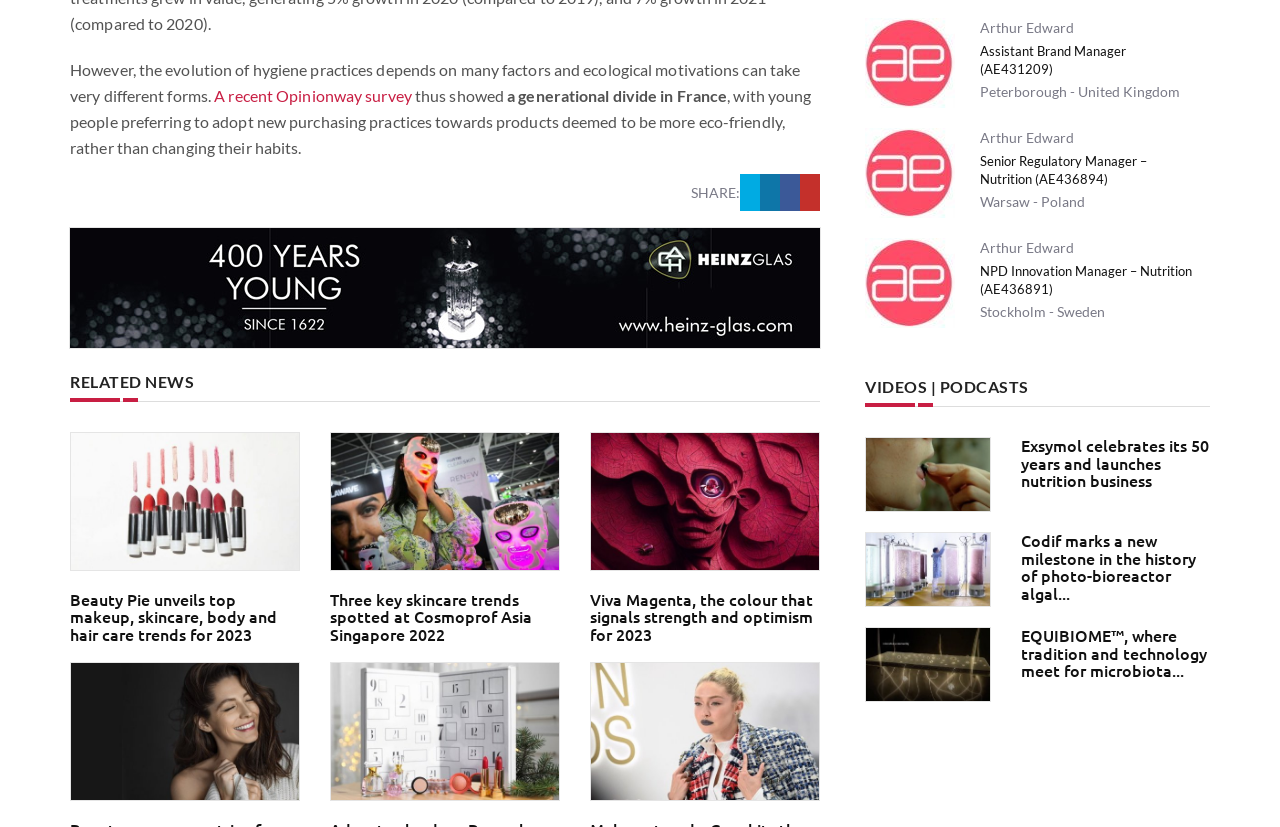Please pinpoint the bounding box coordinates for the region I should click to adhere to this instruction: "View the 'Assistant Brand Manager (AE431209)' job posting".

[0.676, 0.022, 0.746, 0.131]